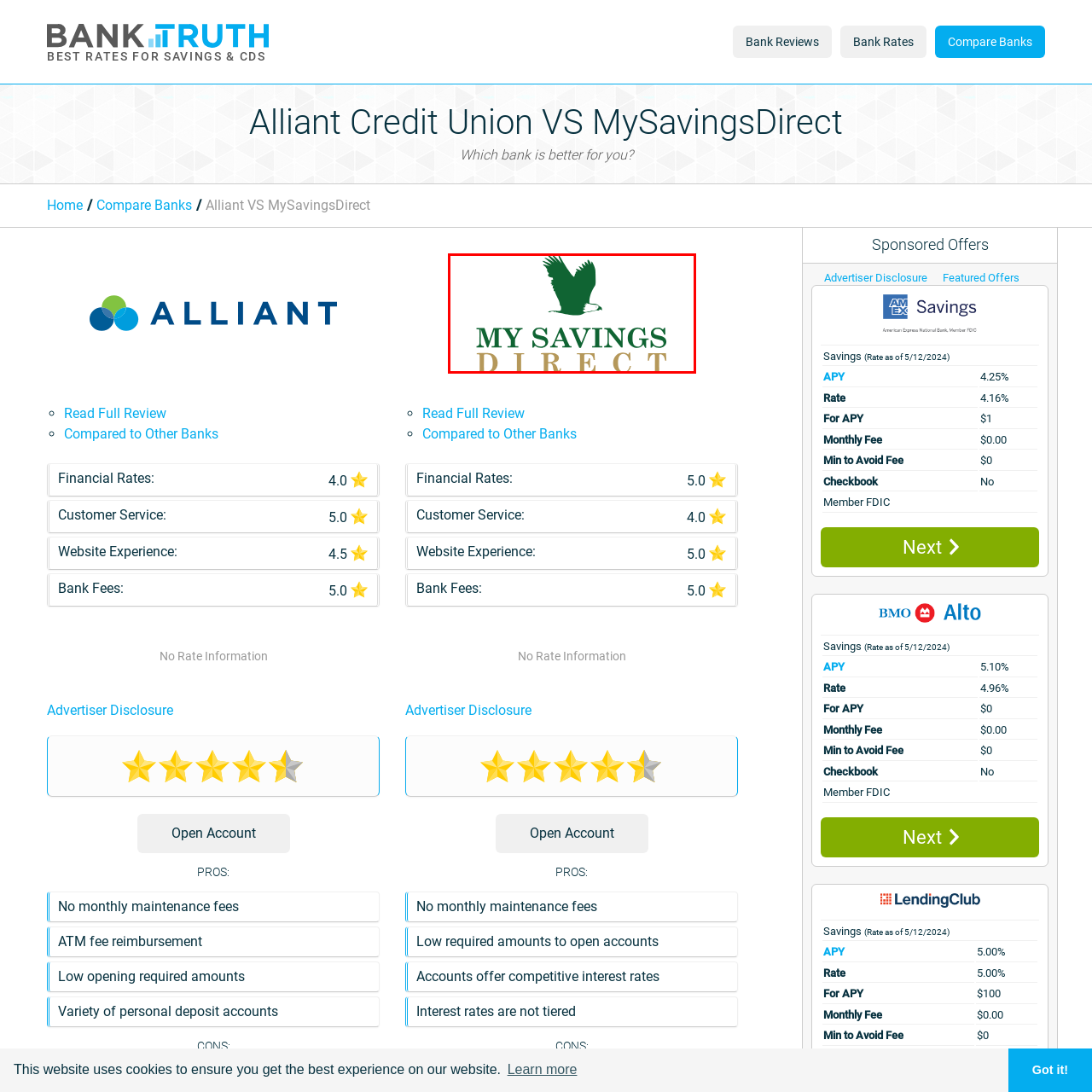View the area enclosed by the red box, What is symbolized by the eagle in the logo? Respond using one word or phrase.

strength and reliability